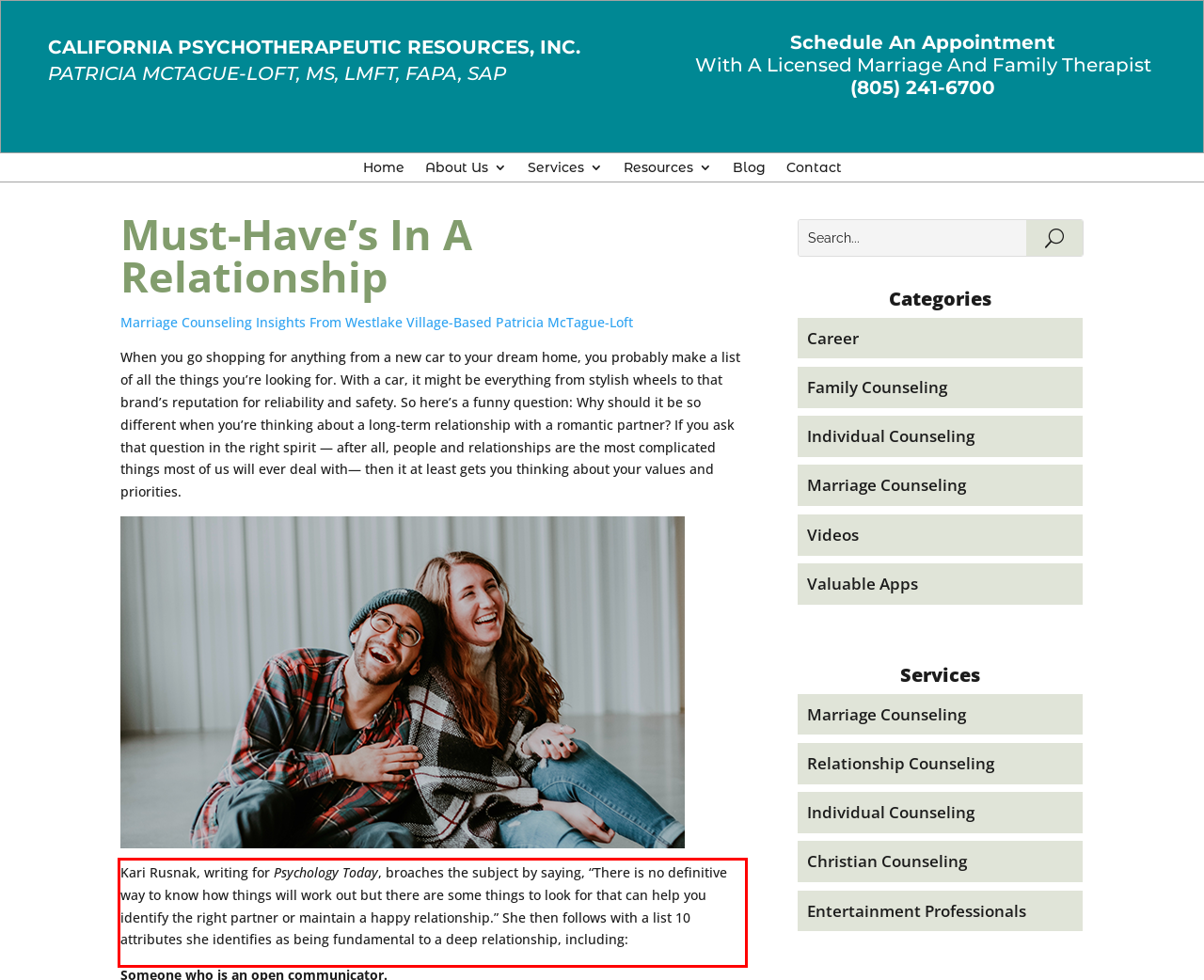Analyze the screenshot of a webpage where a red rectangle is bounding a UI element. Extract and generate the text content within this red bounding box.

Kari Rusnak, writing for Psychology Today, broaches the subject by saying, “There is no definitive way to know how things will work out but there are some things to look for that can help you identify the right partner or maintain a happy relationship.” She then follows with a list 10 attributes she identifies as being fundamental to a deep relationship, including: